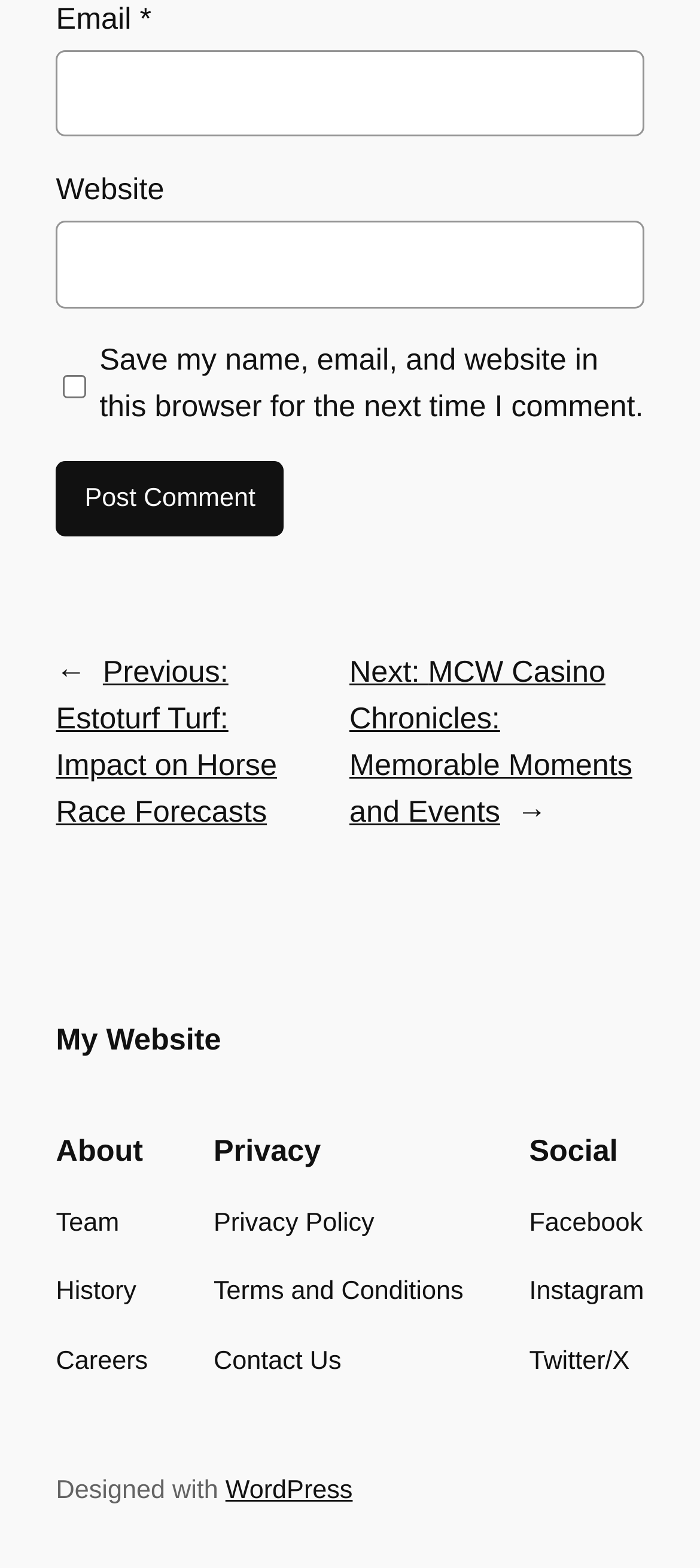Determine the bounding box coordinates of the section to be clicked to follow the instruction: "Post a comment". The coordinates should be given as four float numbers between 0 and 1, formatted as [left, top, right, bottom].

[0.08, 0.294, 0.406, 0.342]